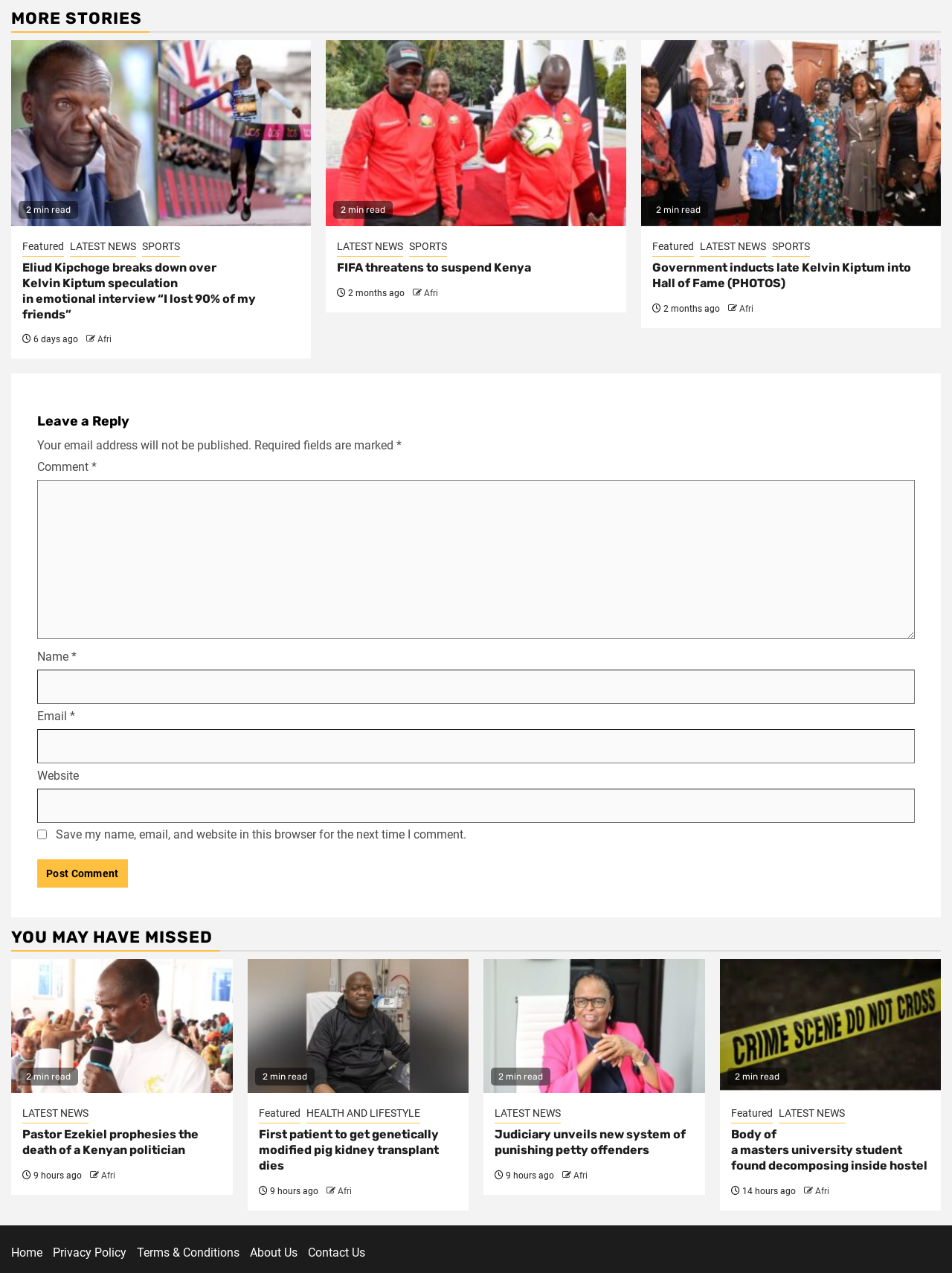Locate the bounding box coordinates of the clickable part needed for the task: "Leave a comment".

[0.039, 0.361, 0.096, 0.372]